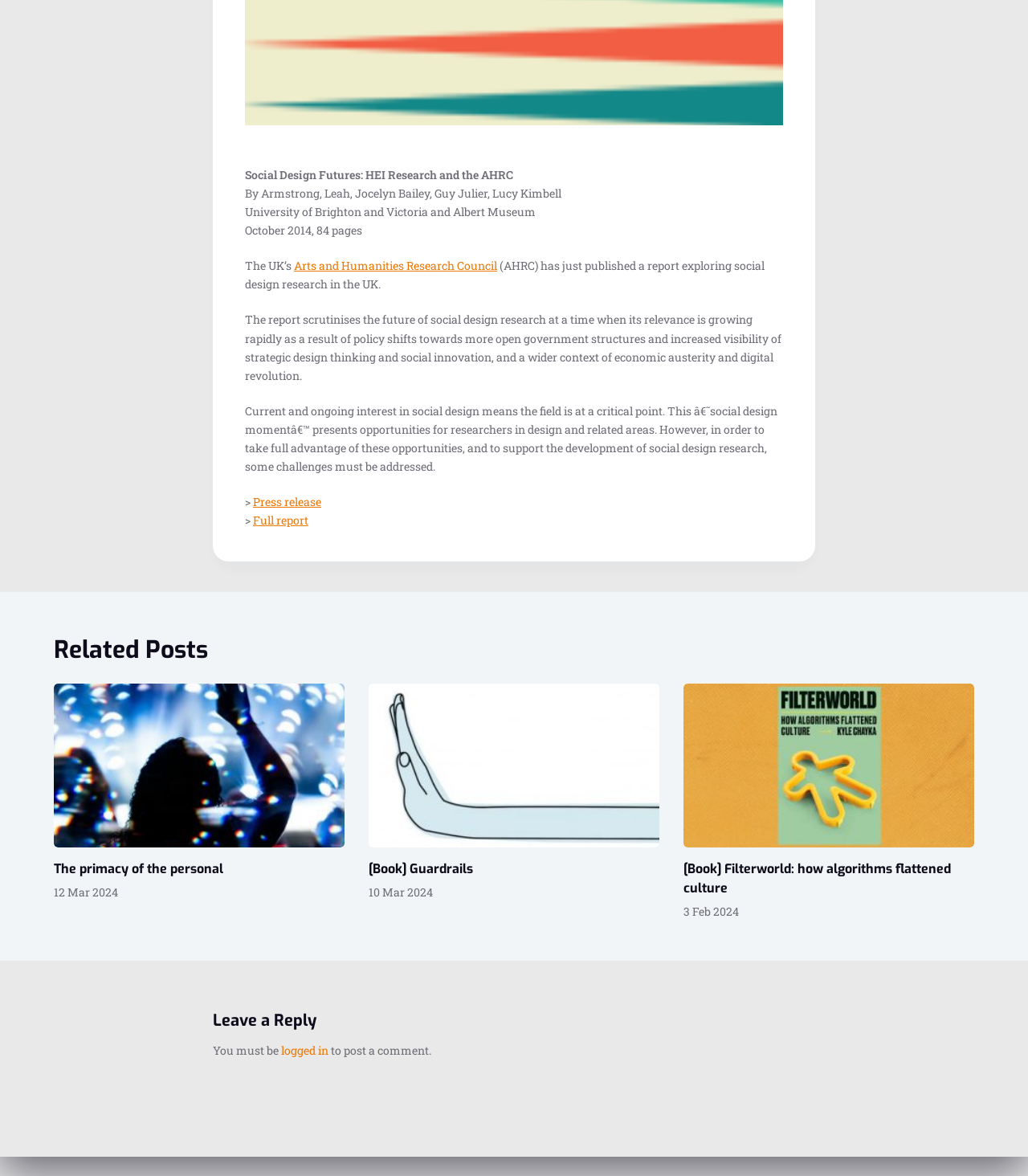Extract the bounding box coordinates for the UI element described as: "Press release".

[0.246, 0.42, 0.312, 0.433]